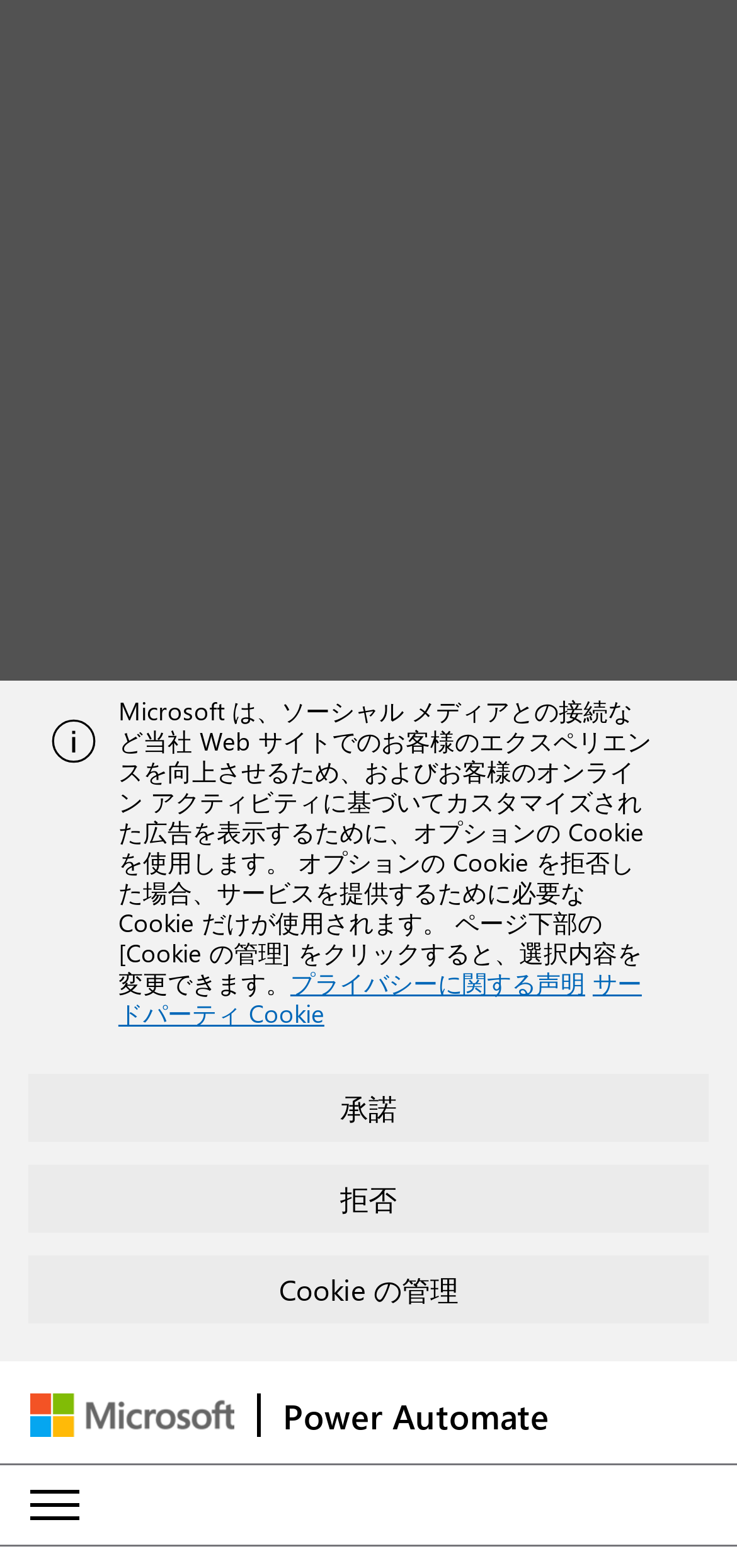What is the logo link at the top of the webpage?
Look at the screenshot and respond with a single word or phrase.

Microsoft ロゴ